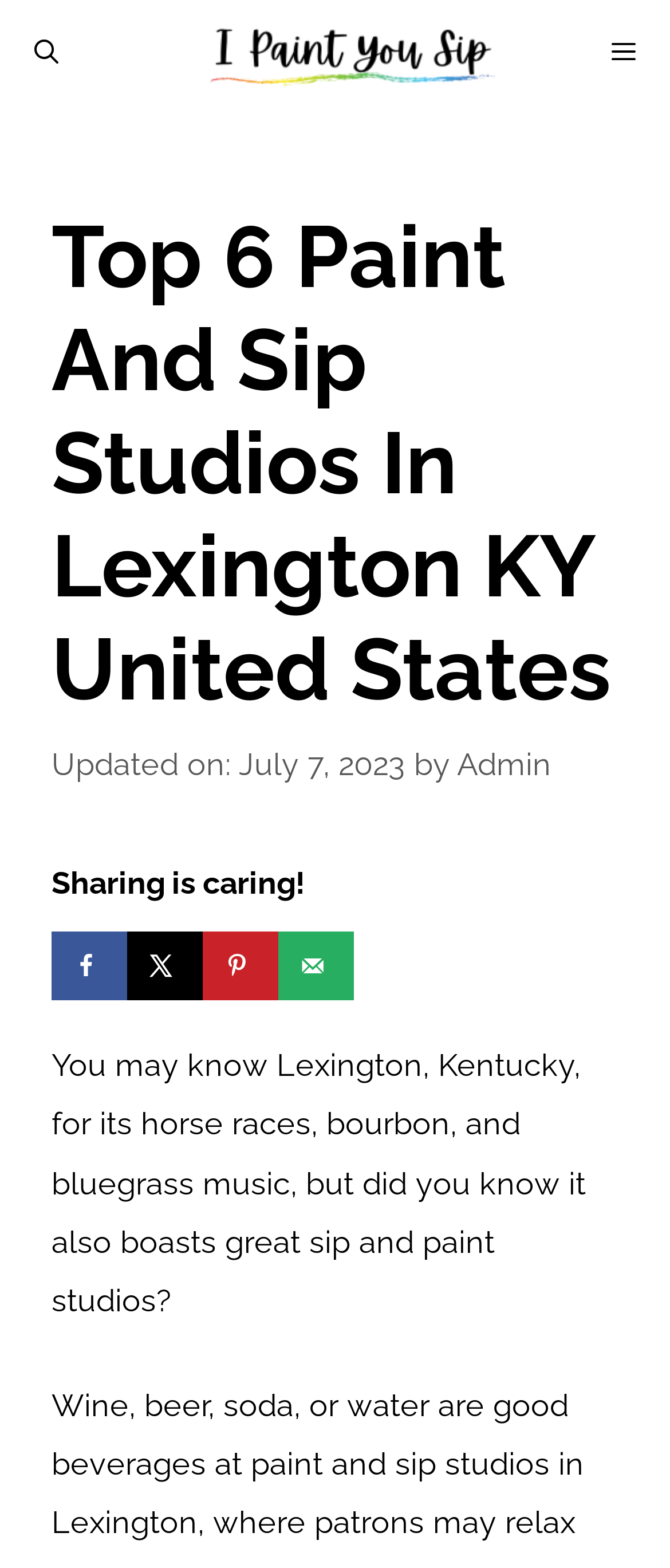What is the topic of the webpage?
Please answer the question as detailed as possible based on the image.

The topic of the webpage can be inferred from the heading 'Top 6 Paint And Sip Studios In Lexington KY United States' and the introductory text that talks about sip and paint studios in Lexington, Kentucky.